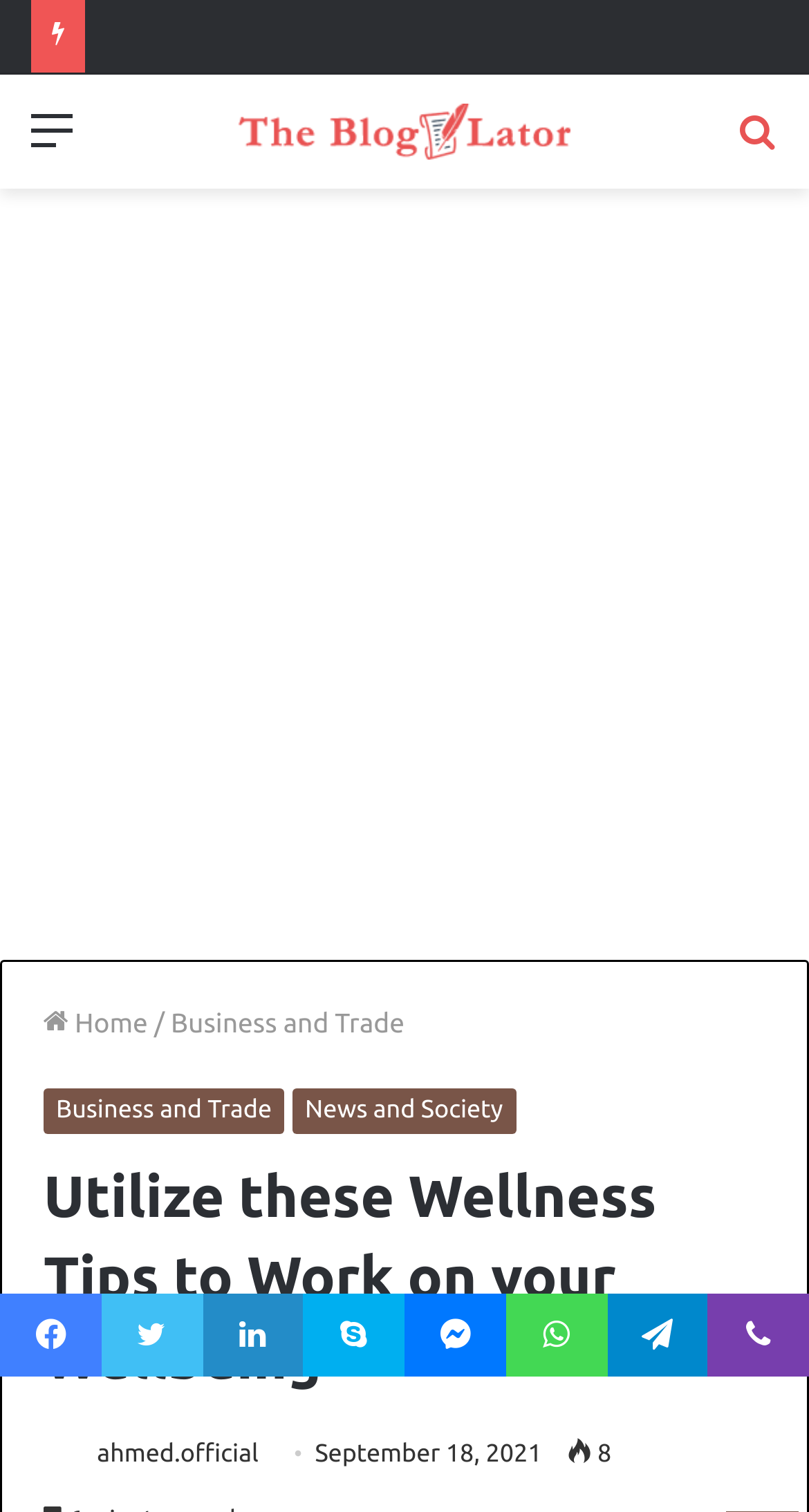For the following element description, predict the bounding box coordinates in the format (top-left x, top-left y, bottom-right x, bottom-right y). All values should be floating point numbers between 0 and 1. Description: title="The Blogulator"

[0.295, 0.069, 0.705, 0.105]